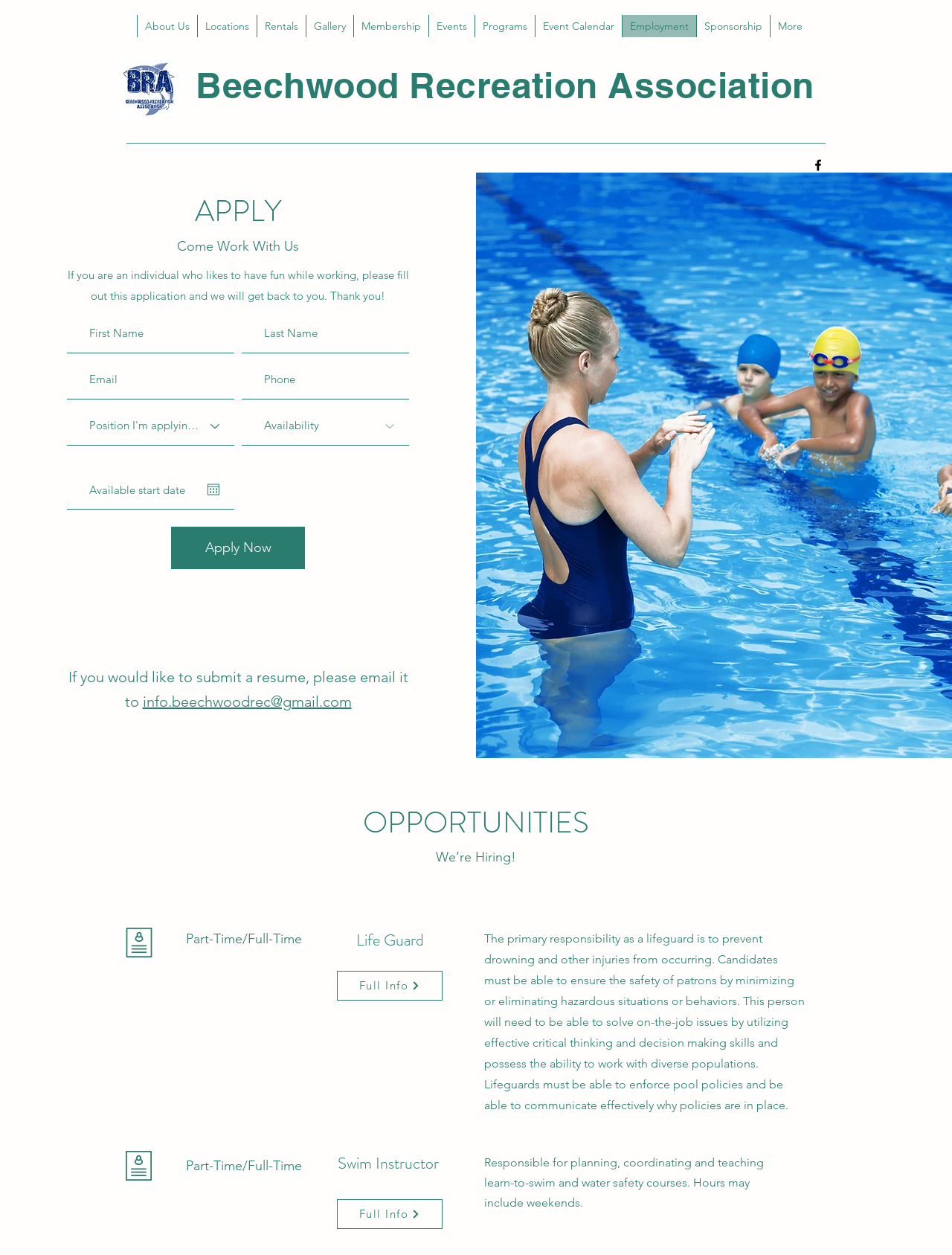What is the type of image displayed on the webpage?
Provide a comprehensive and detailed answer to the question.

I found the answer by looking at the image element with the description 'Swimming Trainer with Students' which is located at the bottom of the webpage.